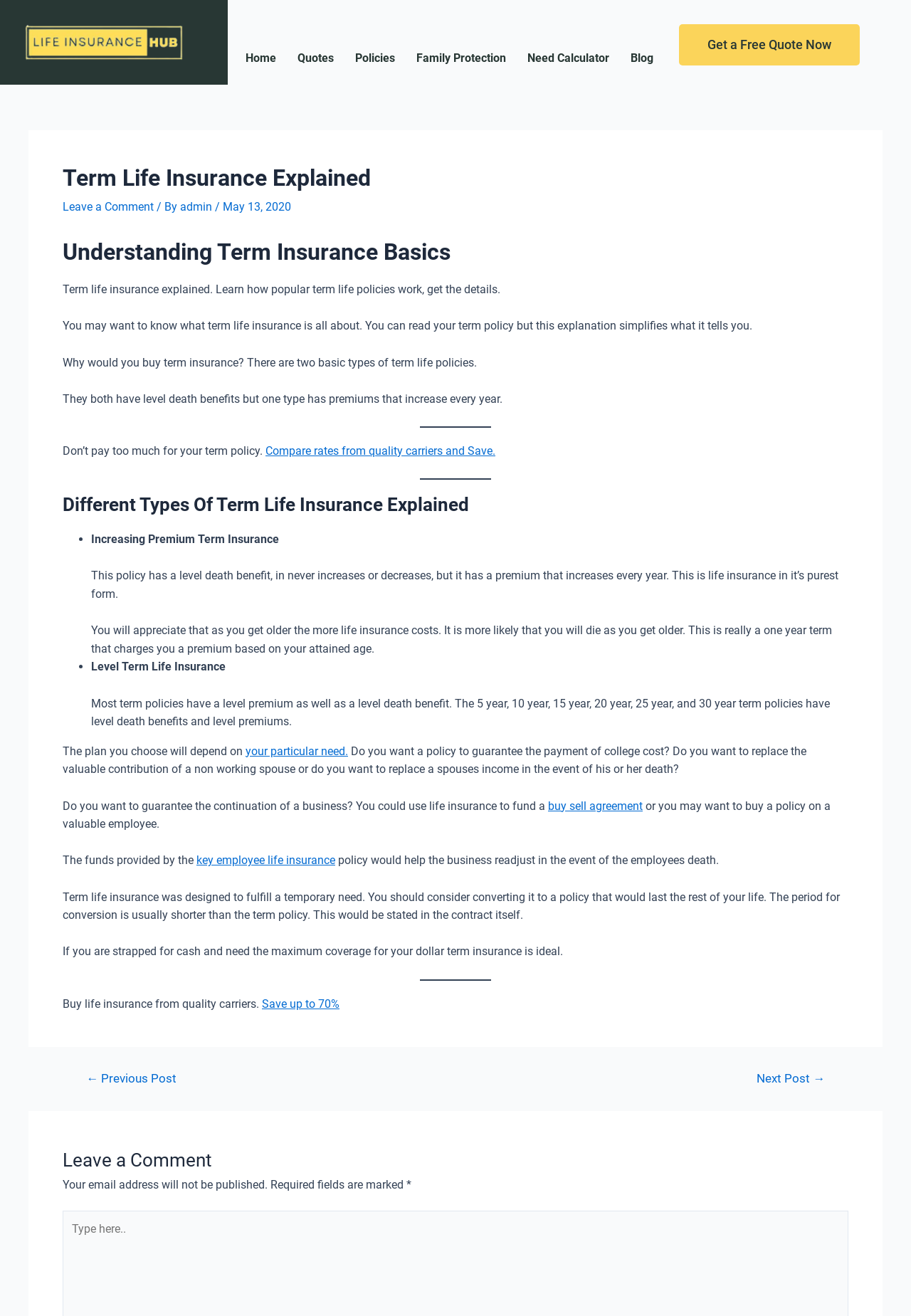Provide a one-word or short-phrase response to the question:
What is the main topic of this webpage?

Term Life Insurance